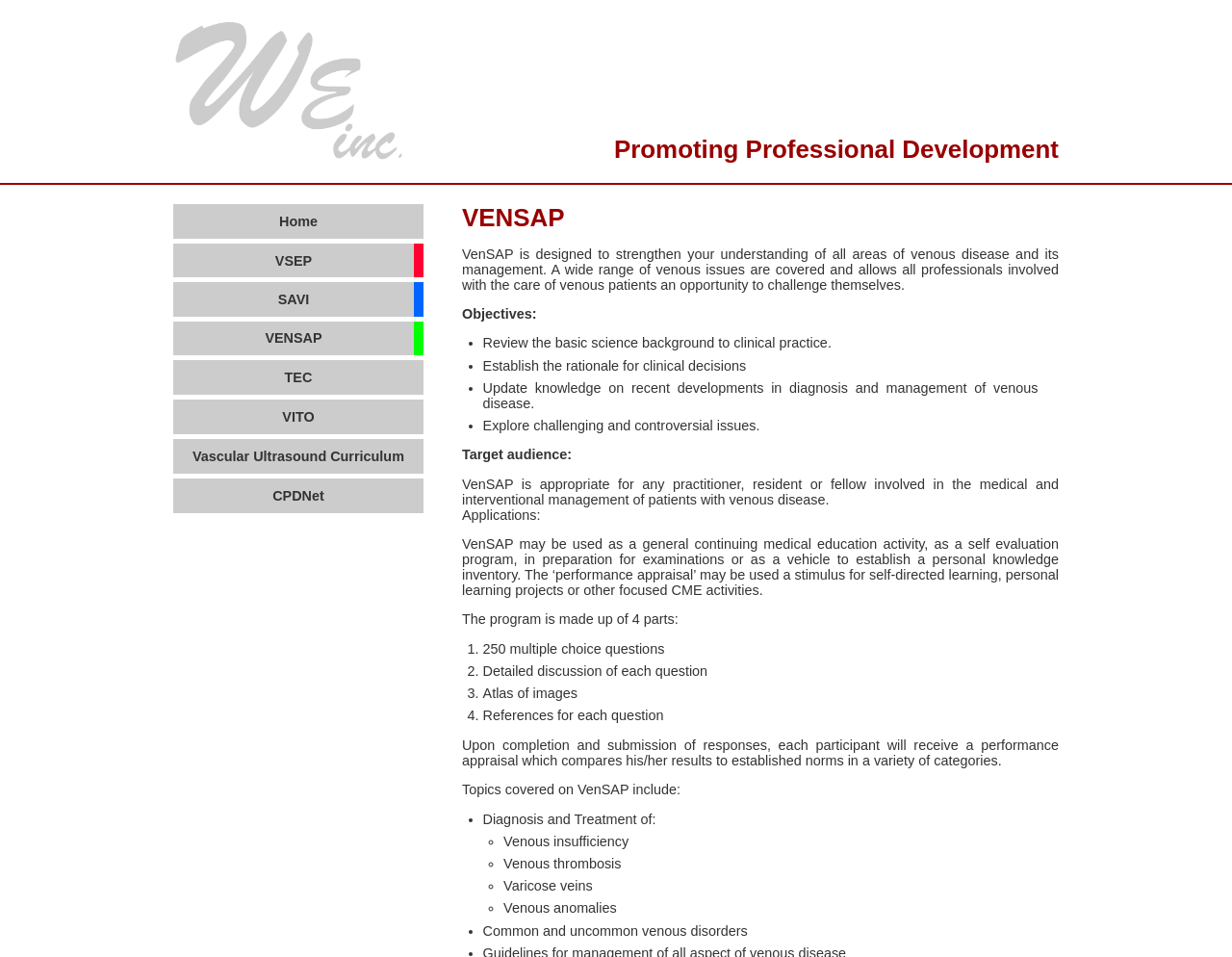Please answer the following question using a single word or phrase: 
What is the target audience for VenSAP?

Practitioners, residents, and fellows